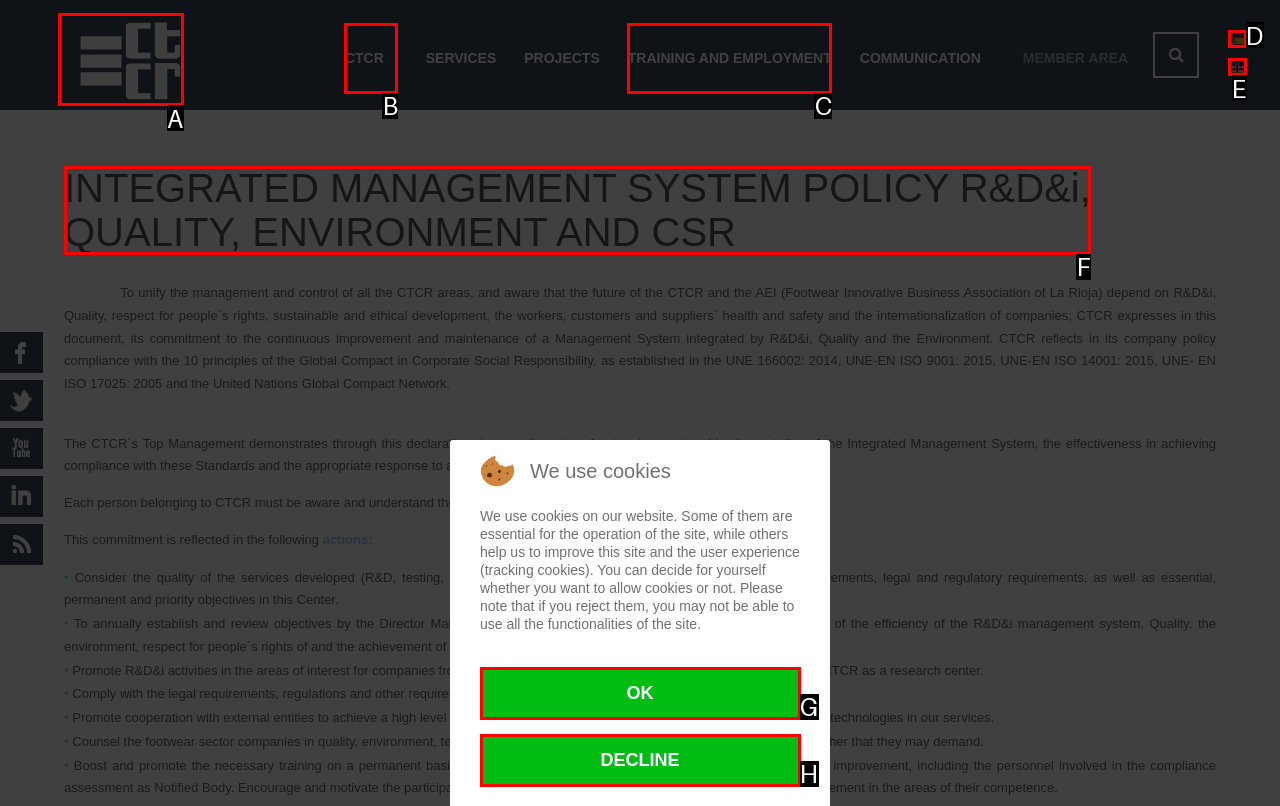Tell me which one HTML element I should click to complete the following task: Click the CTCR link Answer with the option's letter from the given choices directly.

A